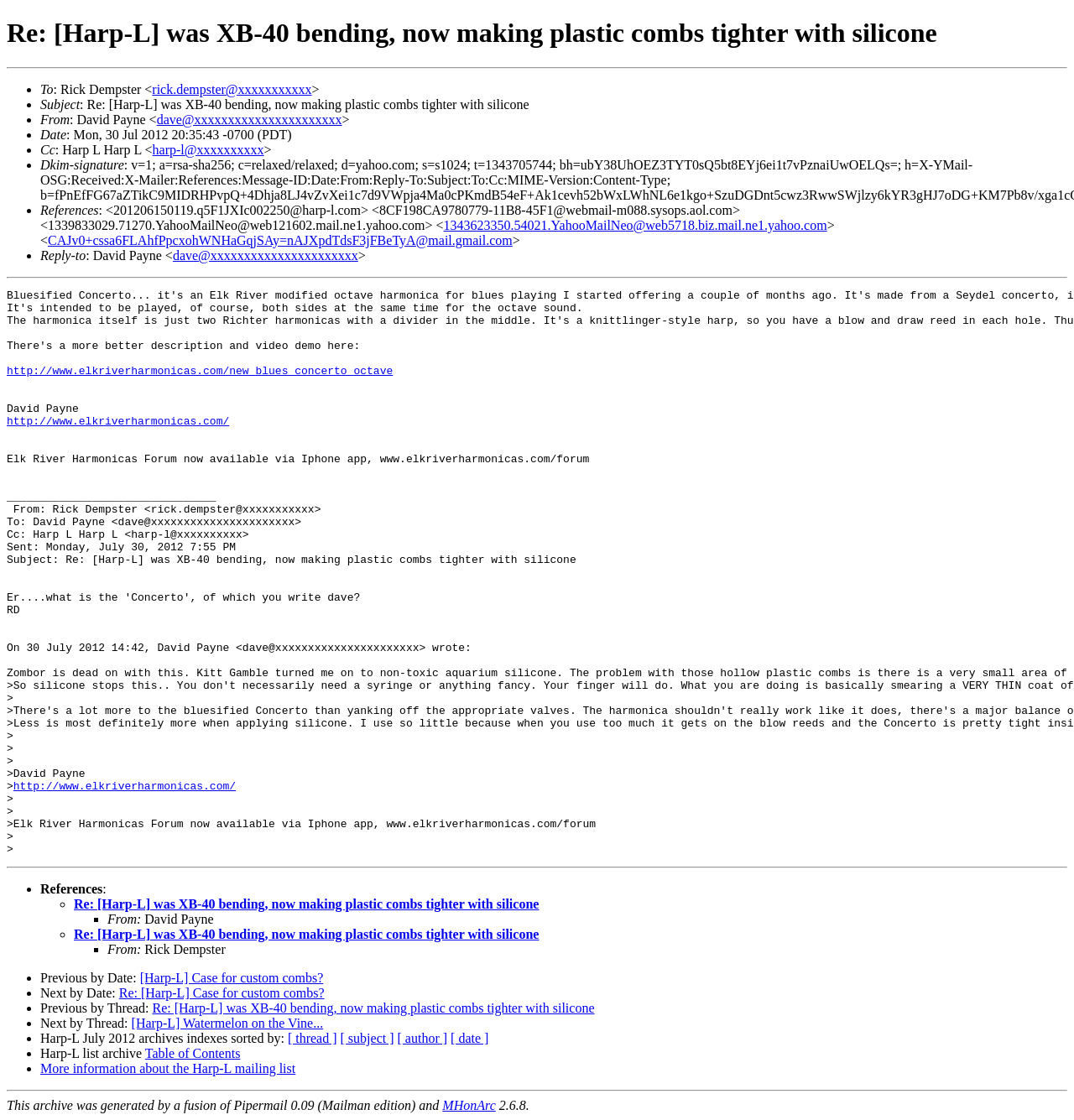What is the date of the email?
Respond to the question with a single word or phrase according to the image.

Mon, 30 Jul 2012 20:35:43 -0700 (PDT)